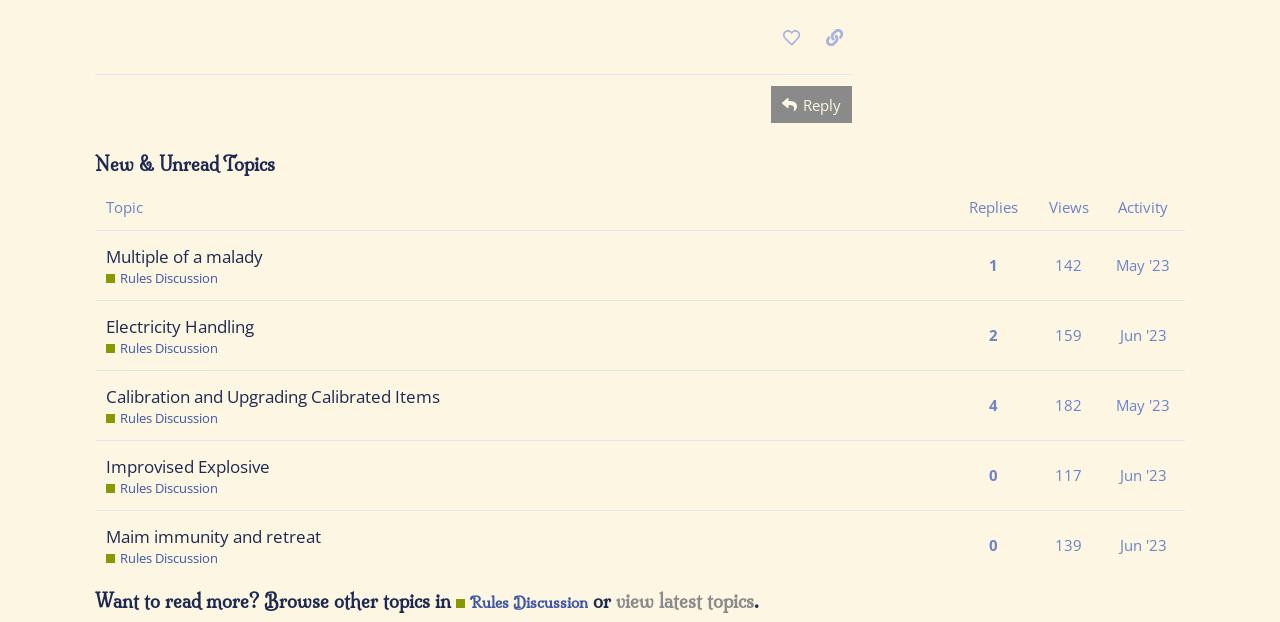Please determine the bounding box coordinates for the UI element described as: "Multiple of a malady".

[0.083, 0.369, 0.205, 0.454]